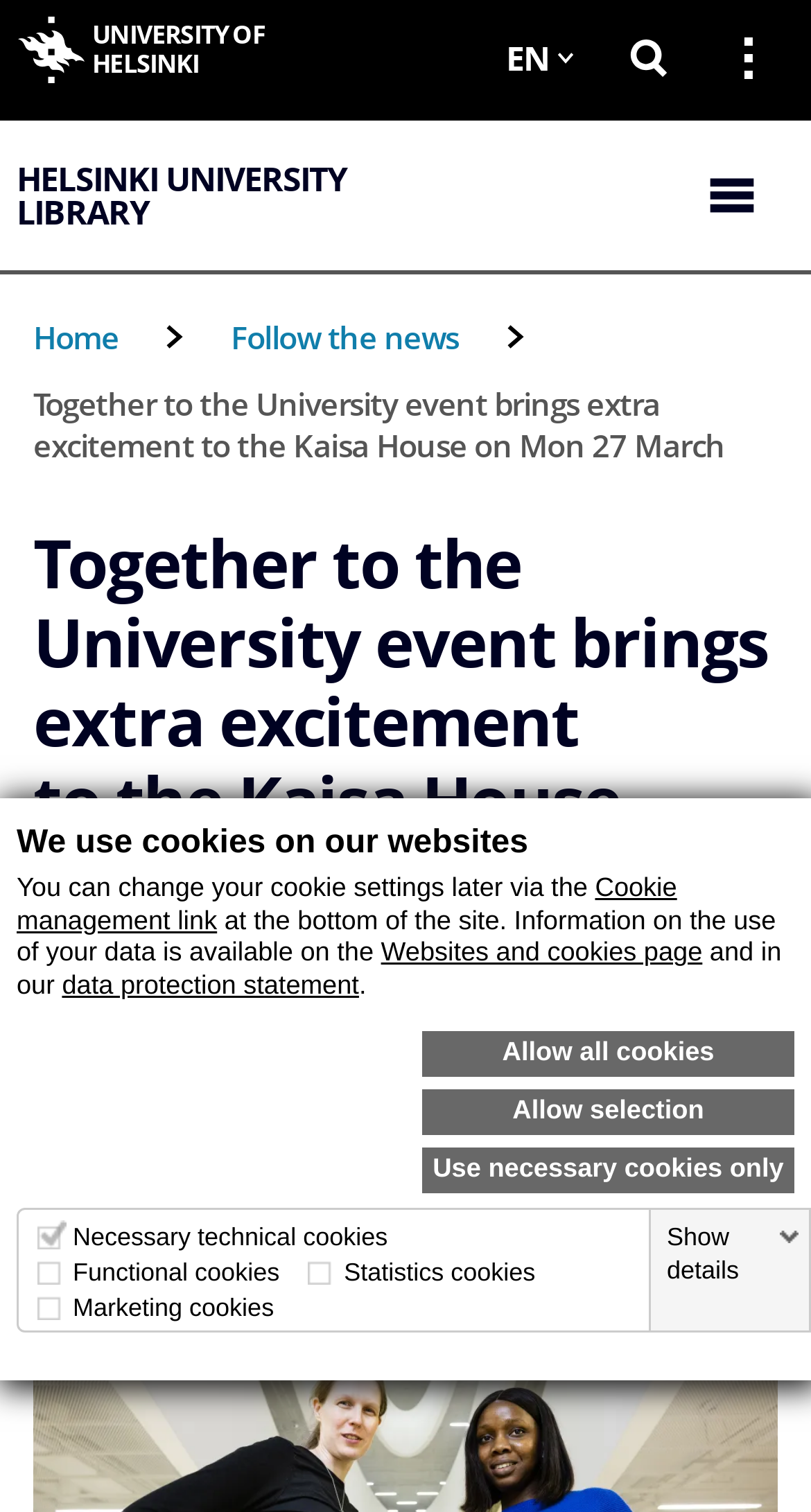Using the webpage screenshot, find the UI element described by Helsinki University Library. Provide the bounding box coordinates in the format (top-left x, top-left y, bottom-right x, bottom-right y), ensuring all values are floating point numbers between 0 and 1.

[0.021, 0.096, 0.595, 0.162]